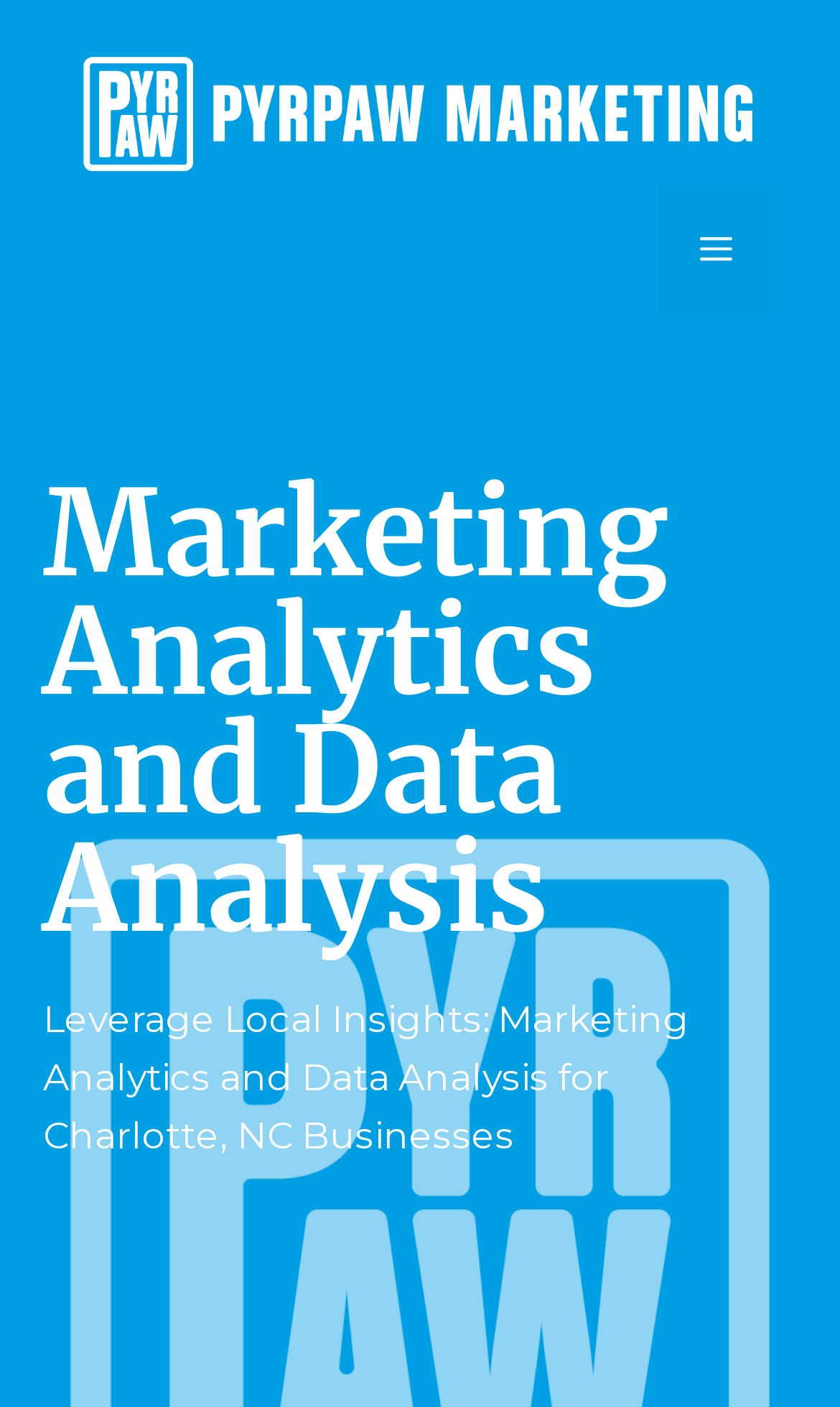Identify the main heading from the webpage and provide its text content.

Marketing Analytics and Data Analysis